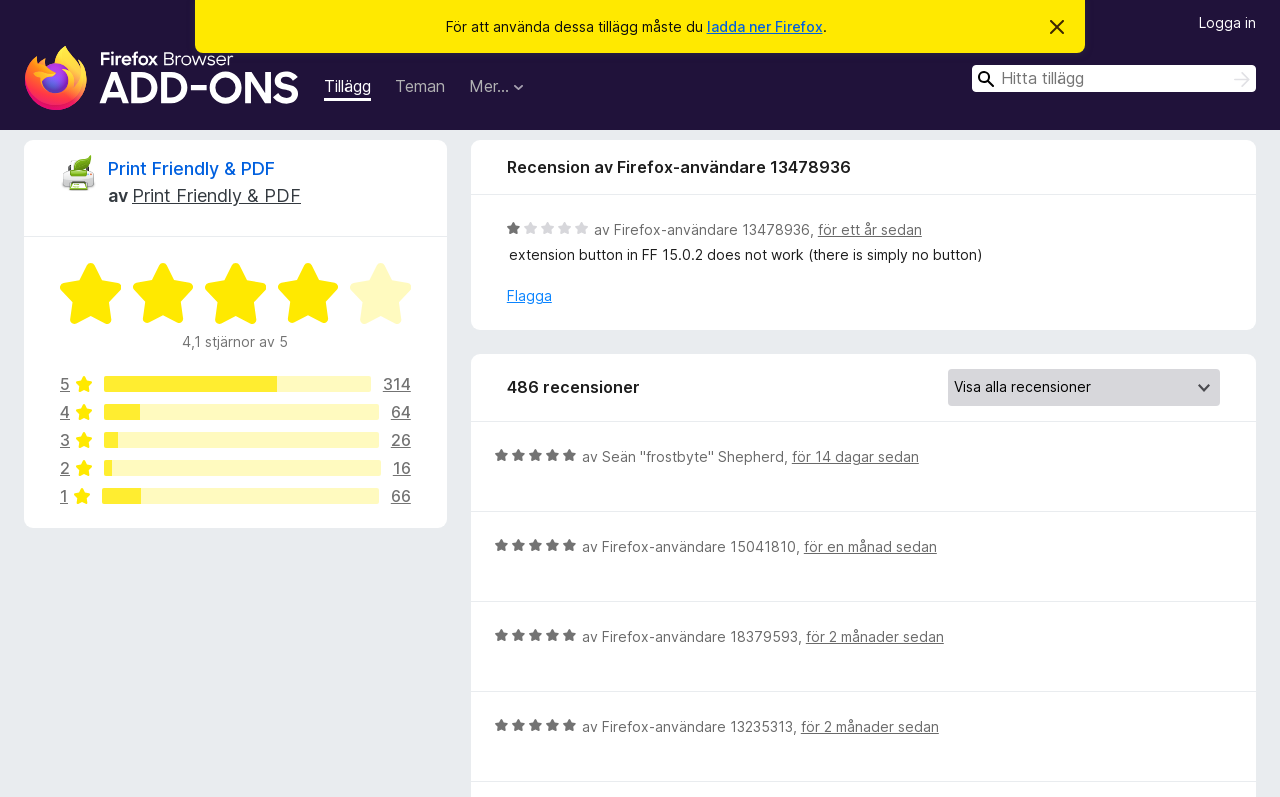Generate a thorough caption that explains the contents of the webpage.

This webpage is about the reviews and ratings of the "Print Friendly & PDF" extension for Firefox. At the top, there is a notification that informs users to download Firefox to use the extension. Below this notification, there are links to "Webbläsartillägg för Firefox" (Firefox browser extensions), "Tillägg" (Extensions), and "Teman" (Themes). 

On the left side, there is a search bar with a search button. Above the search bar, there is a link to log in. On the right side, there is a button to dismiss a notification.

The main content of the webpage is divided into two sections. The top section displays the overall rating of the extension, which is 4.1 out of 5 stars, based on 5,314 reviews. There are also links to view the distribution of ratings, from 5 stars to 1 star.

The bottom section displays individual reviews from Firefox users. Each review includes the user's rating, a brief description of their experience with the extension, and the date of the review. The reviews are listed in a vertical order, with the most recent reviews at the top. There are also buttons to flag a review as inappropriate.